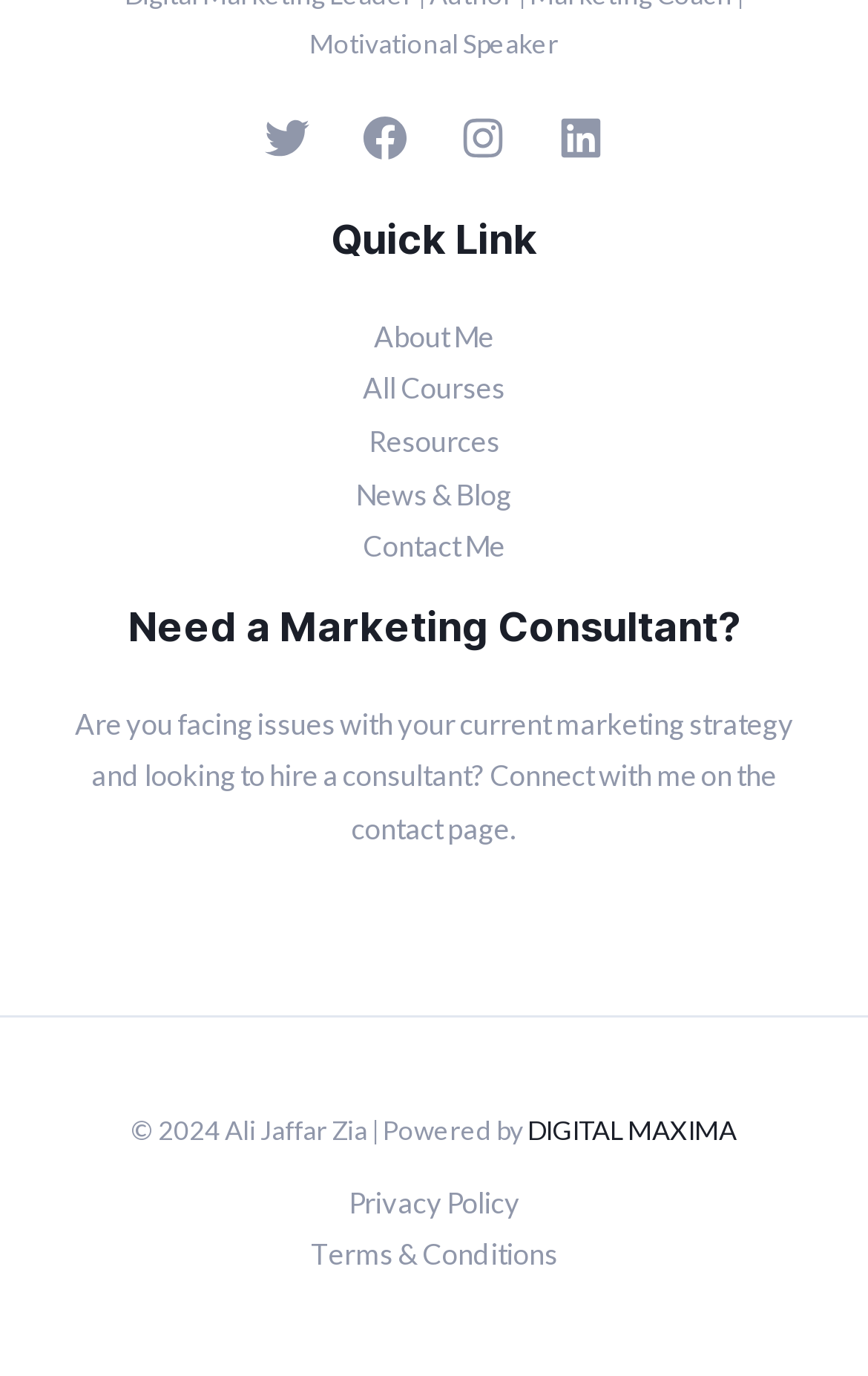Pinpoint the bounding box coordinates of the clickable area needed to execute the instruction: "check the website's copyright information". The coordinates should be specified as four float numbers between 0 and 1, i.e., [left, top, right, bottom].

[0.151, 0.808, 0.608, 0.833]